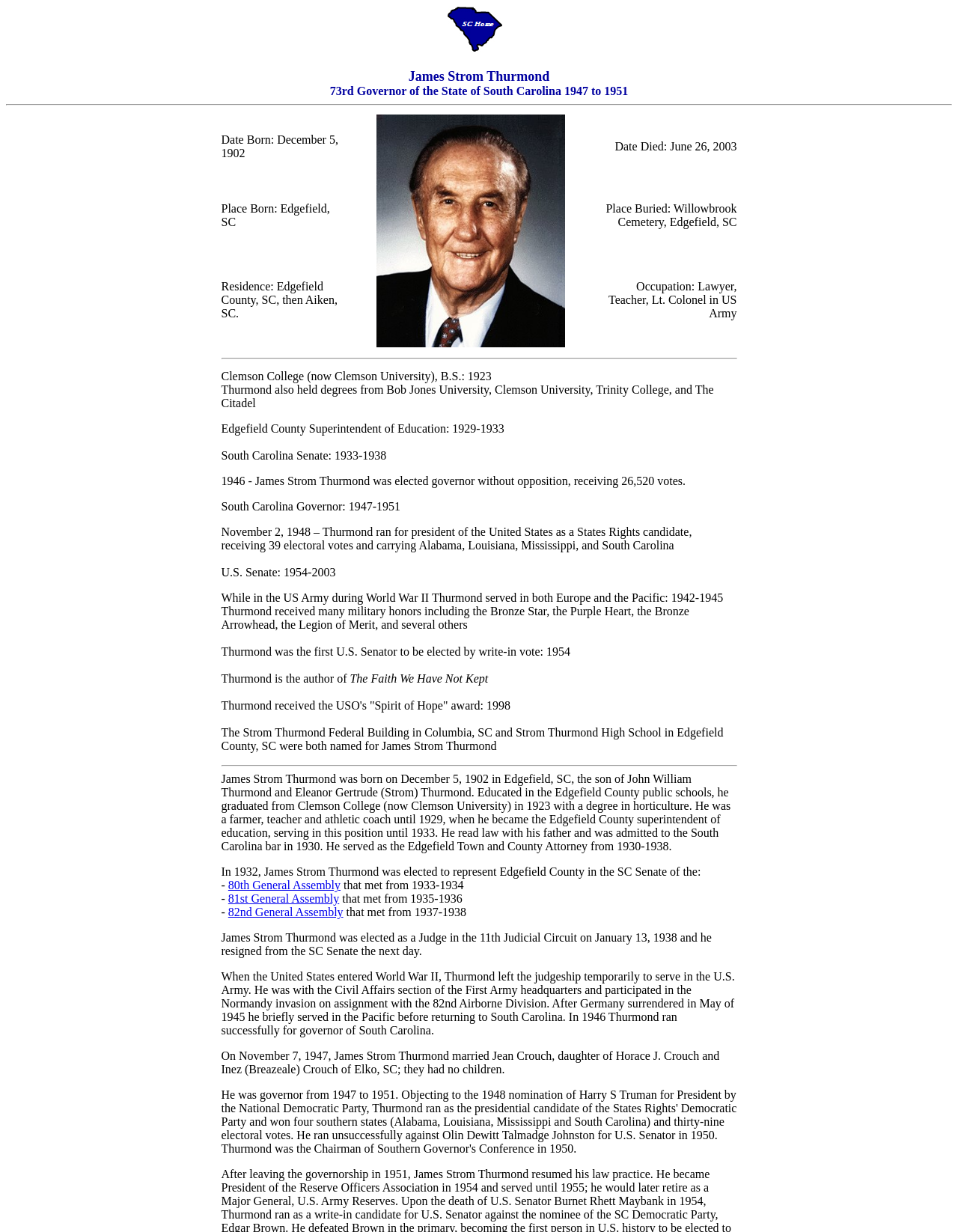What was the title of the book written by James Strom Thurmond?
Based on the image, answer the question with a single word or brief phrase.

The Faith We Have Not Kept